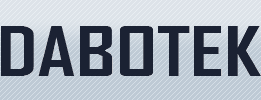What is the background of the logo?
Using the screenshot, give a one-word or short phrase answer.

Subtle striped